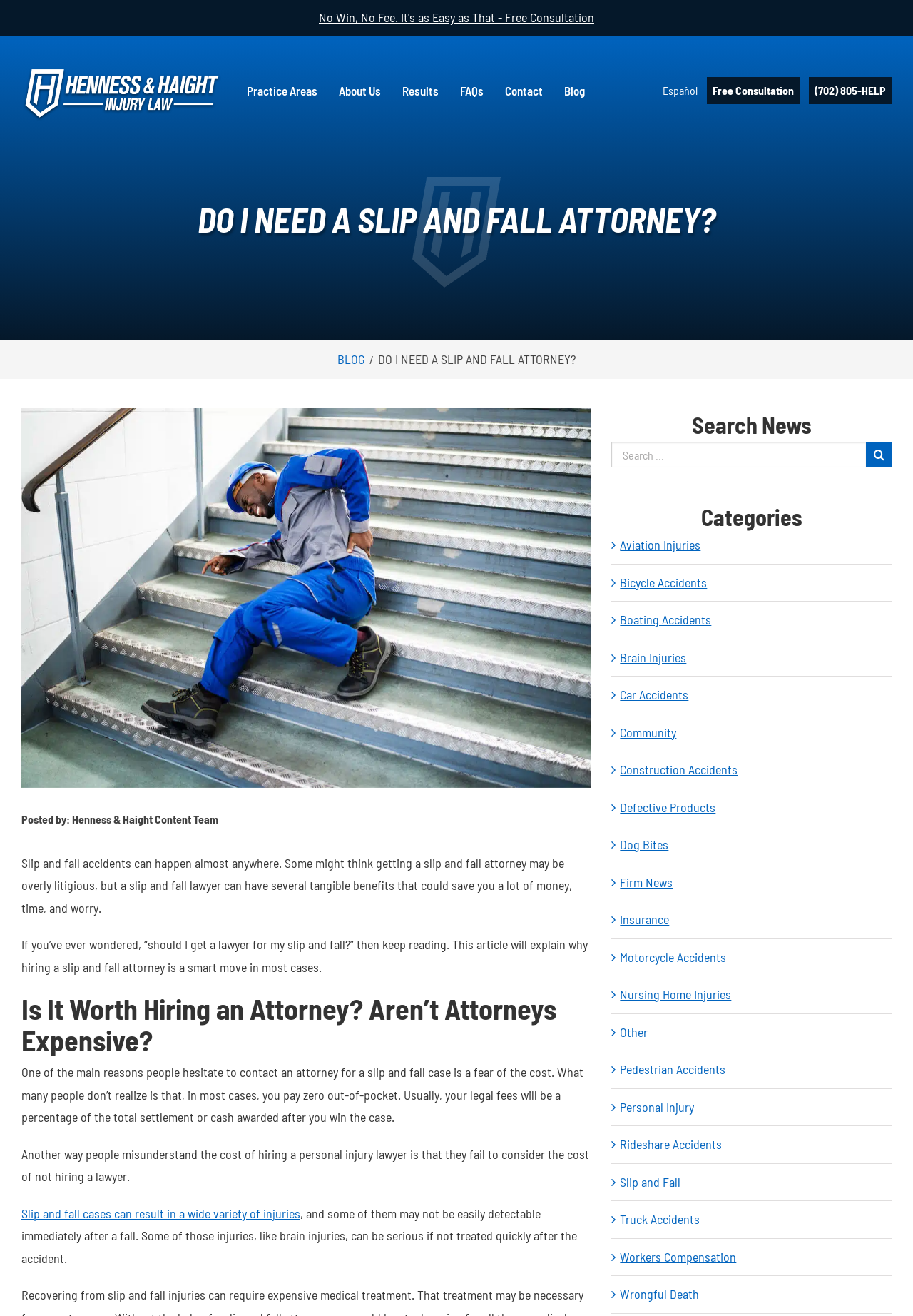Determine the bounding box coordinates of the clickable element necessary to fulfill the instruction: "read the blog". Provide the coordinates as four float numbers within the 0 to 1 range, i.e., [left, top, right, bottom].

None